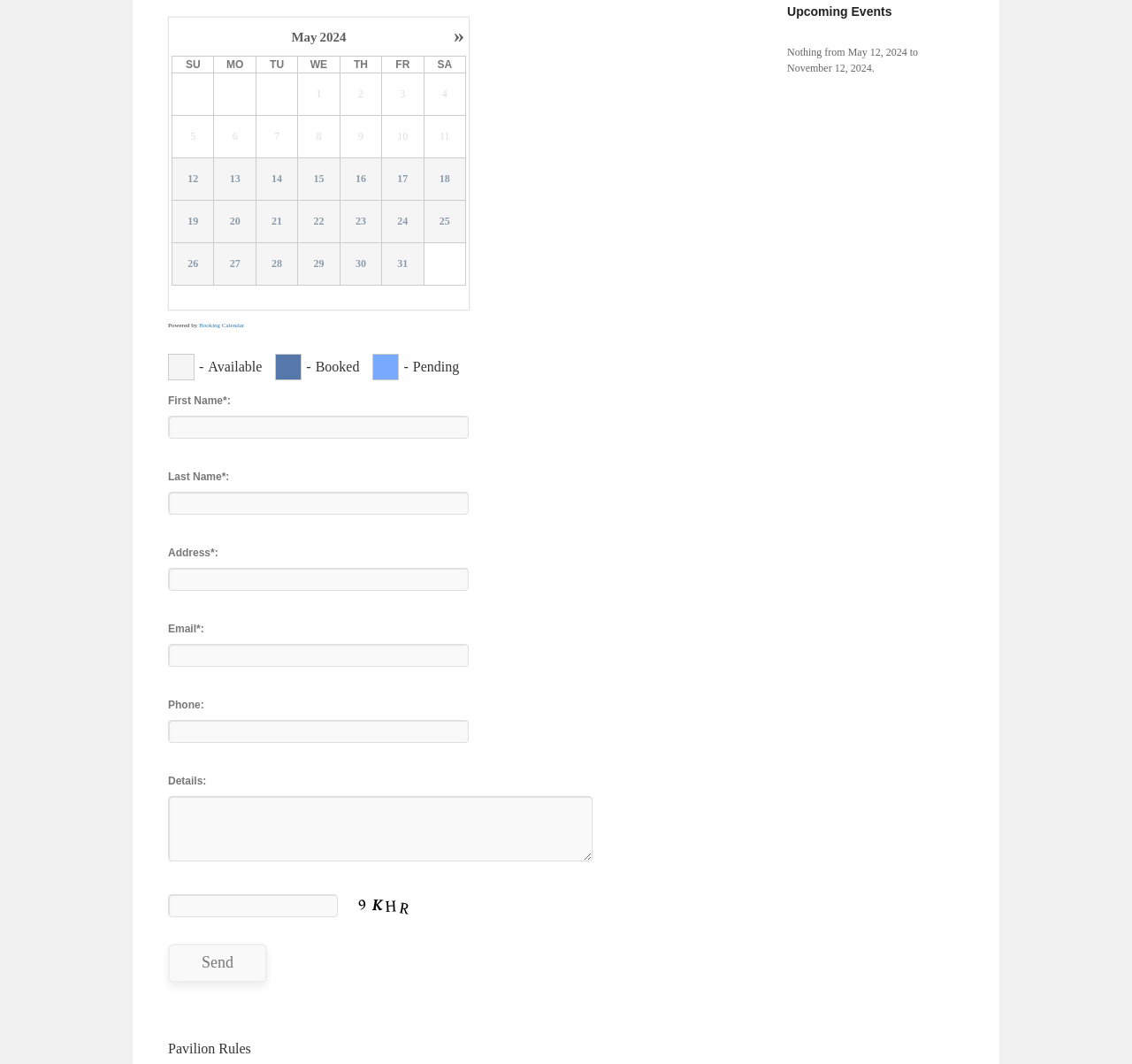Provide the bounding box coordinates of the HTML element this sentence describes: "aria-label="Open search"".

None